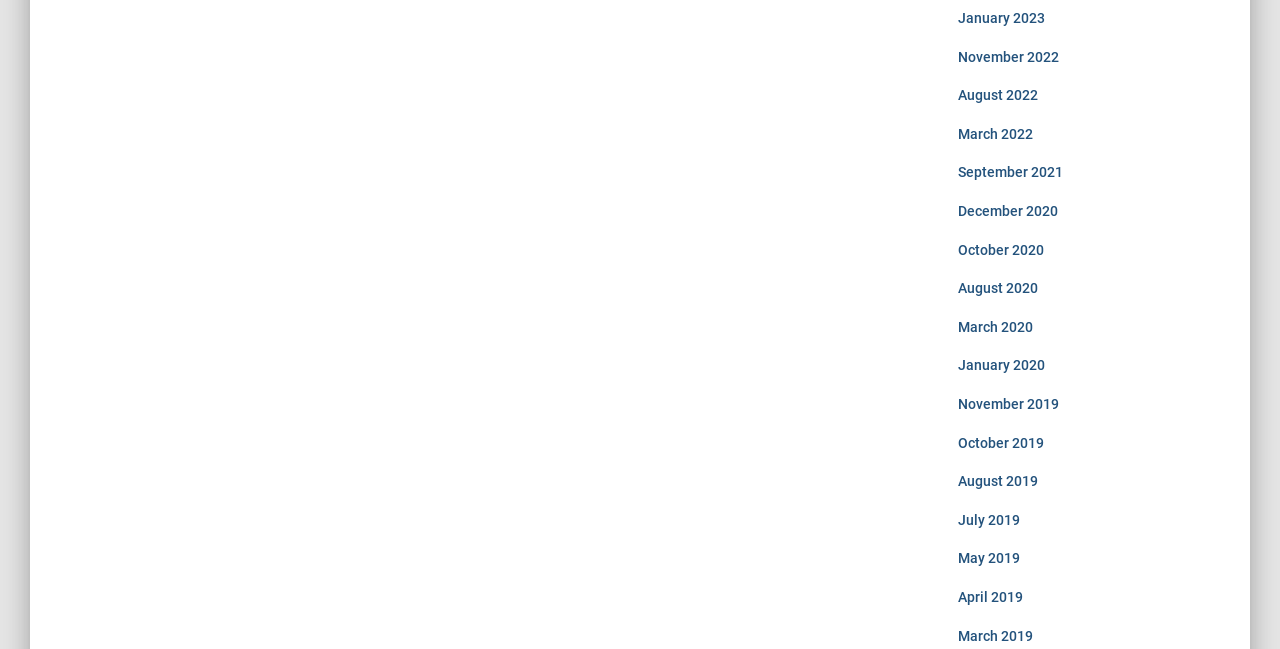Observe the image and answer the following question in detail: How many months are listed from the year 2020?

I examined the list of links on the webpage and found four links related to the year 2020: 'December 2020', 'October 2020', 'August 2020', and 'March 2020'.